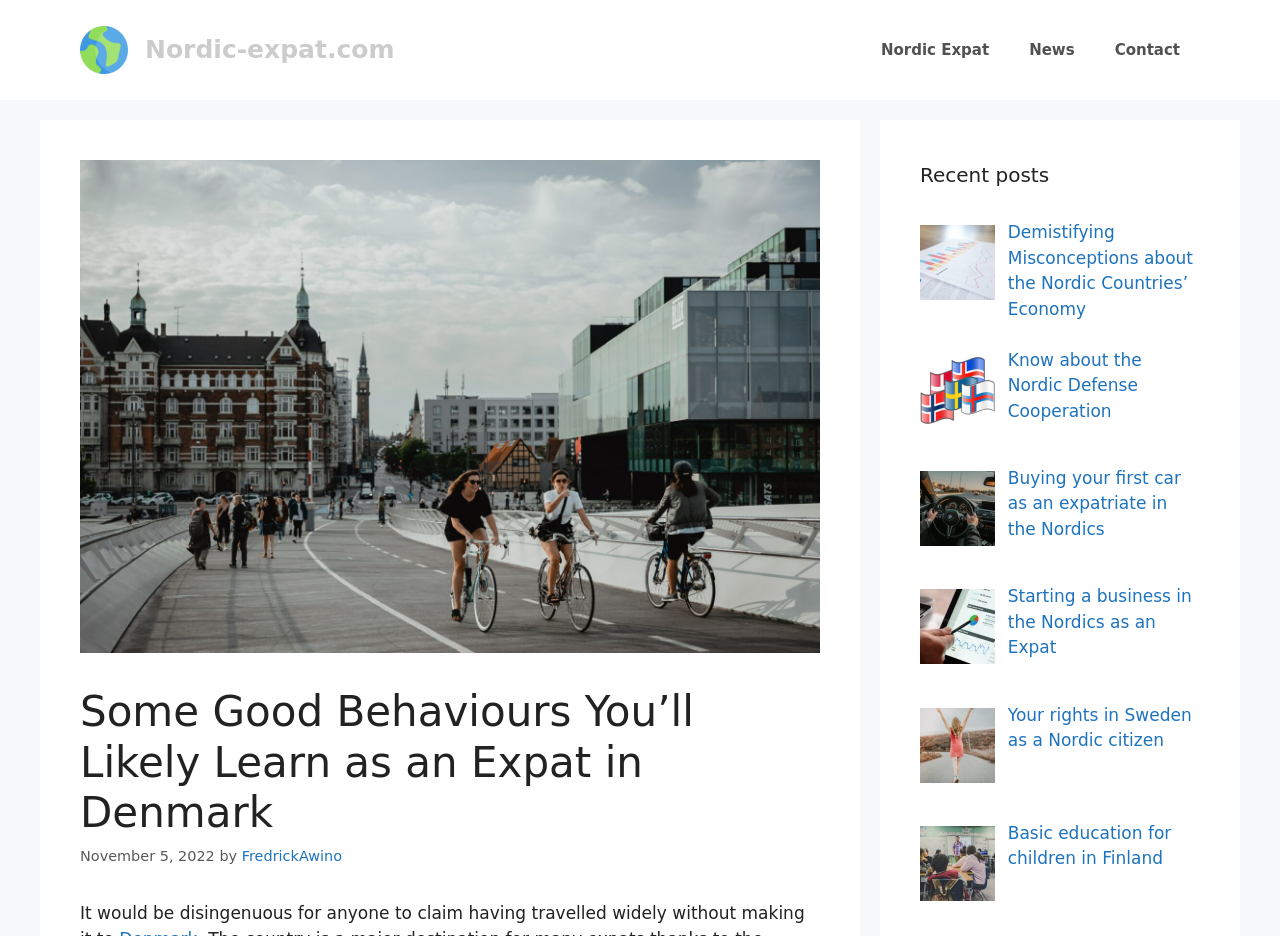Find the bounding box coordinates for the element described here: "Nordic Expat".

[0.673, 0.021, 0.788, 0.085]